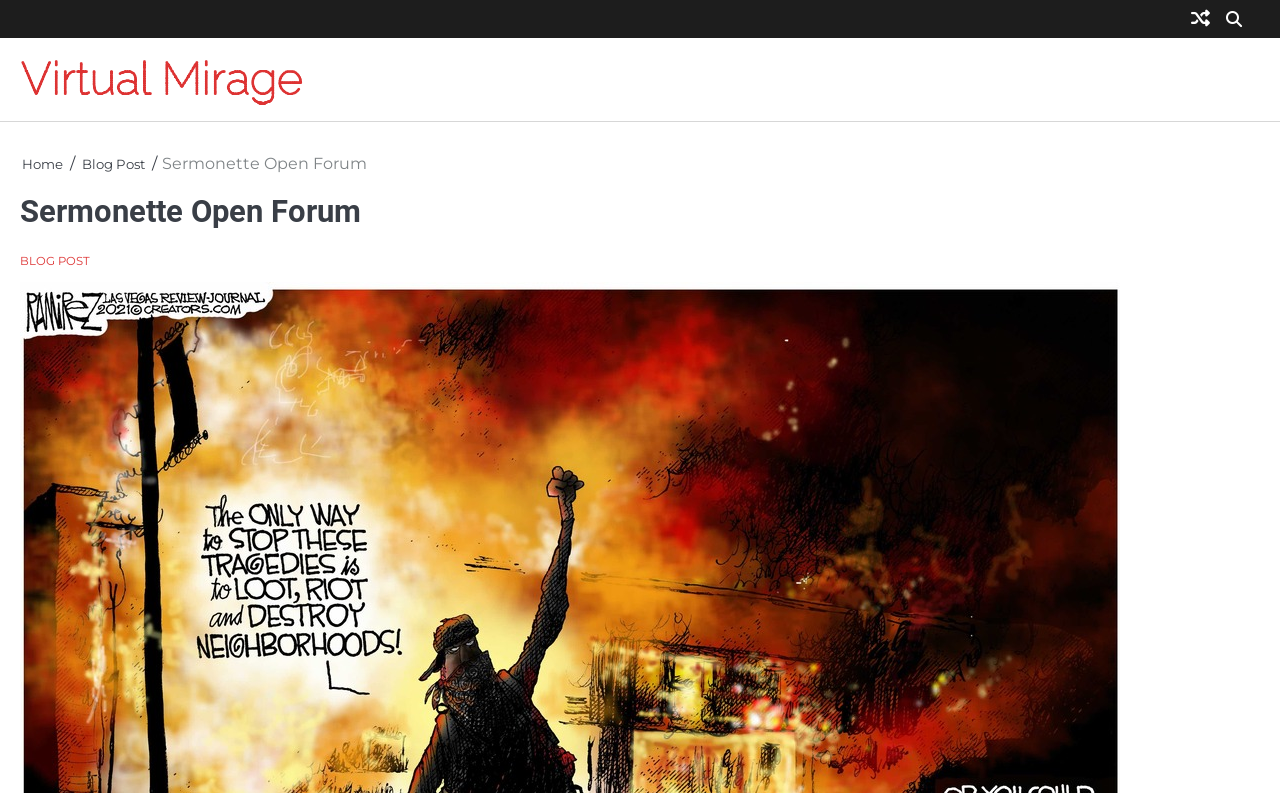Identify the primary heading of the webpage and provide its text.

Sermonette Open Forum